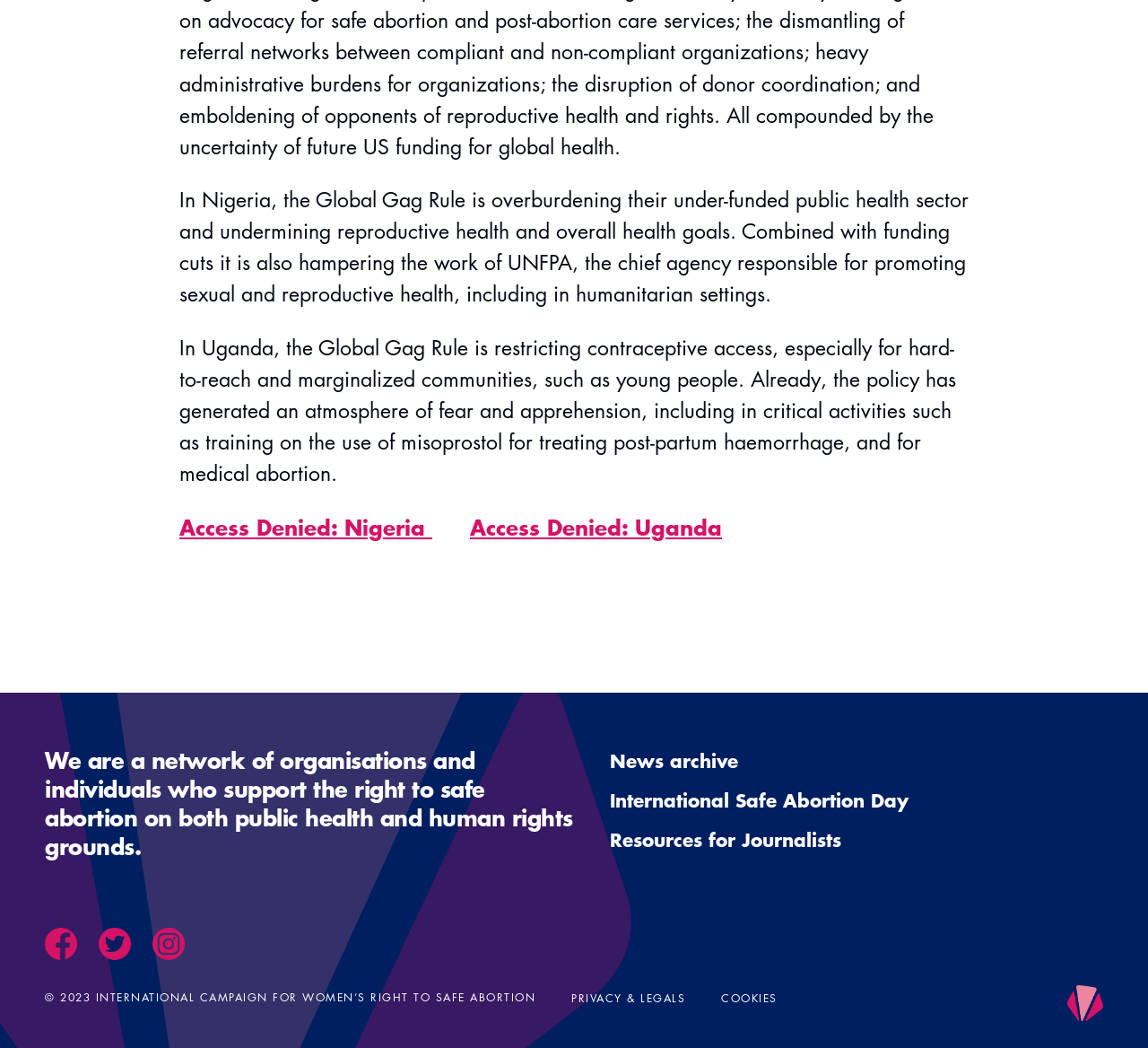What is the main topic of this webpage?
Please analyze the image and answer the question with as much detail as possible.

Based on the static text elements, it appears that the webpage is discussing the impact of the Global Gag Rule on reproductive health and abortion rights in countries like Nigeria and Uganda.